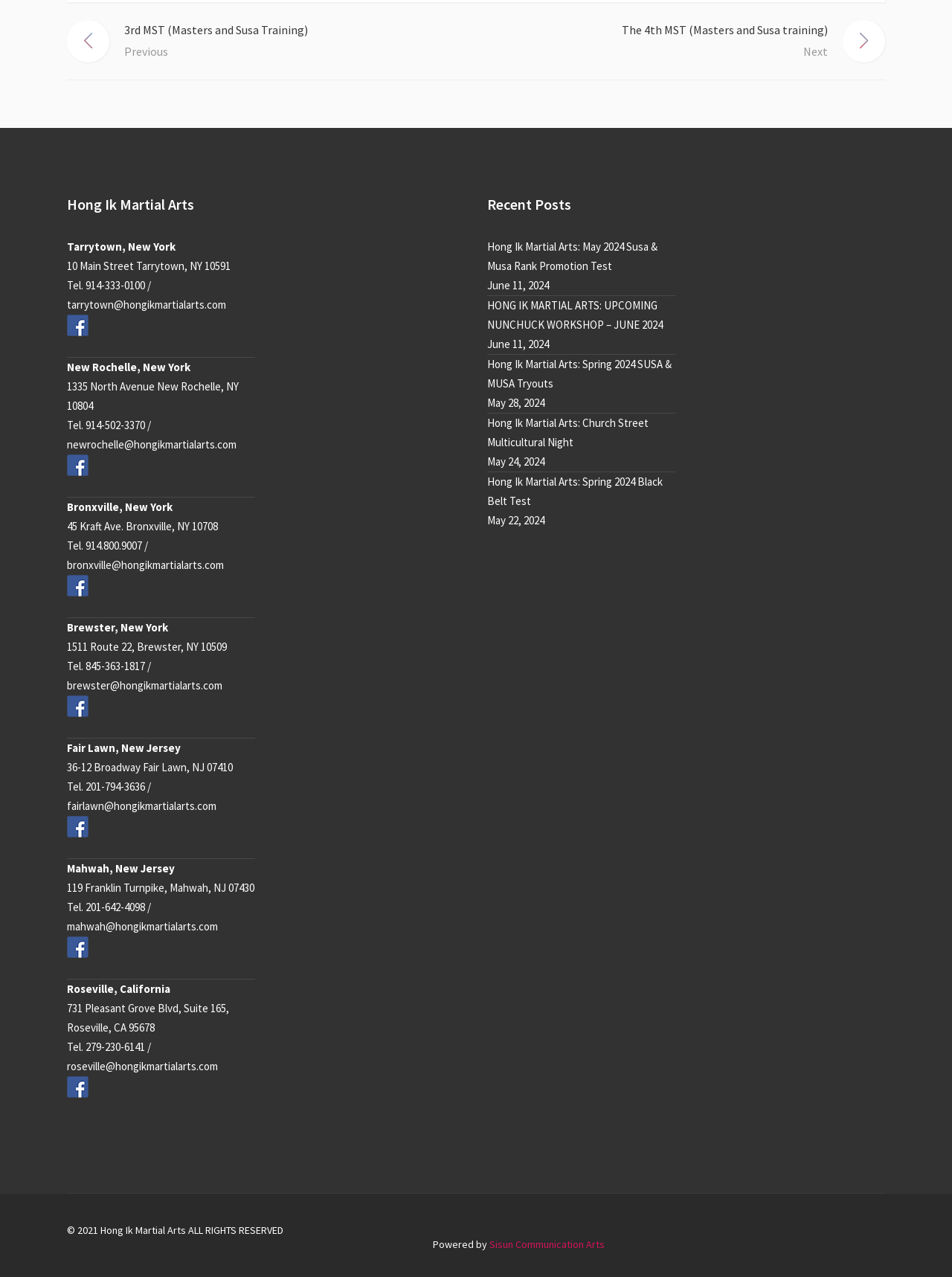Determine the bounding box coordinates of the UI element described below. Use the format (top-left x, top-left y, bottom-right x, bottom-right y) with floating point numbers between 0 and 1: parent_node: Bronxville, New York

[0.07, 0.45, 0.109, 0.479]